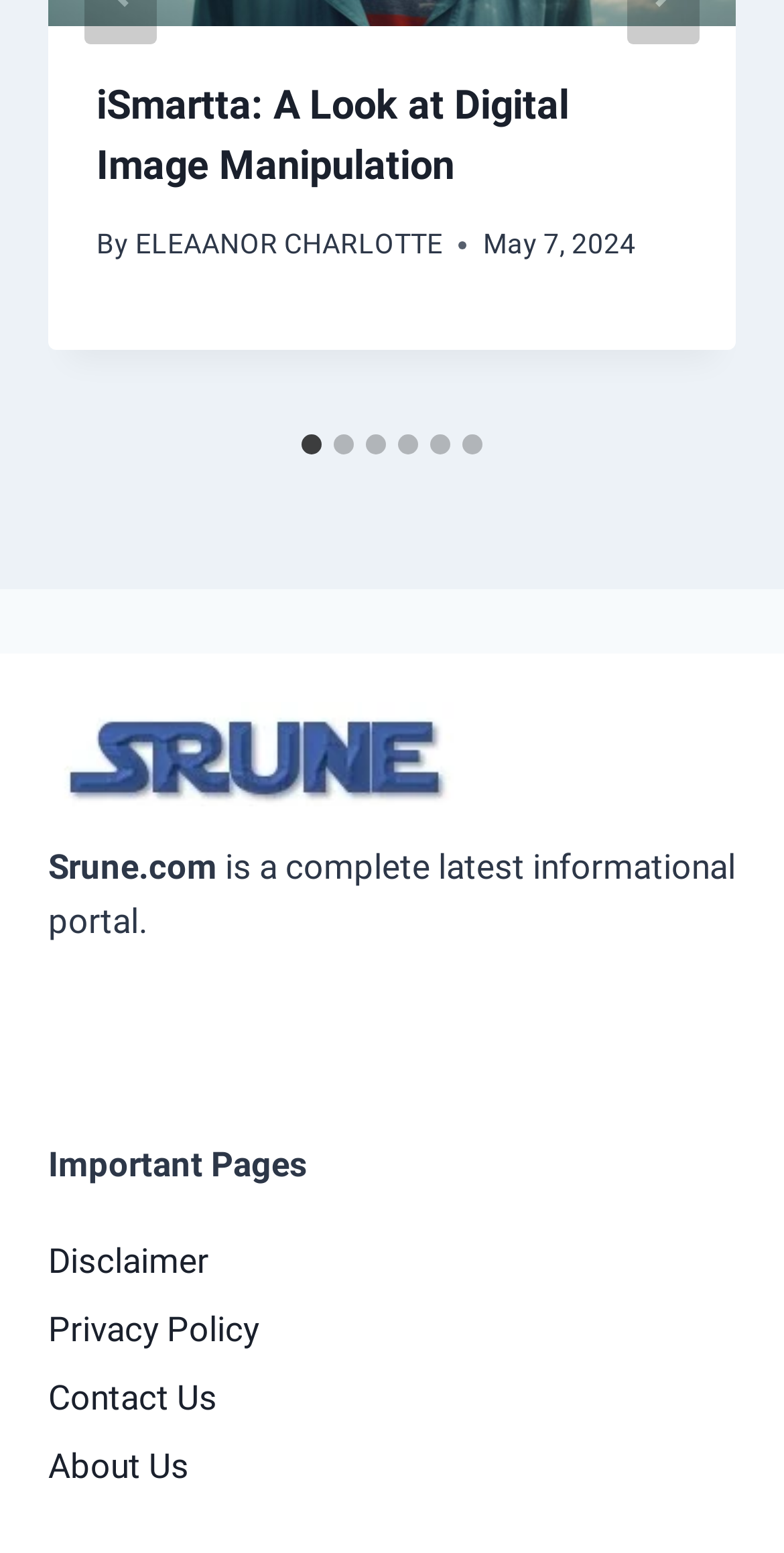Use a single word or phrase to respond to the question:
How many slides are available?

6